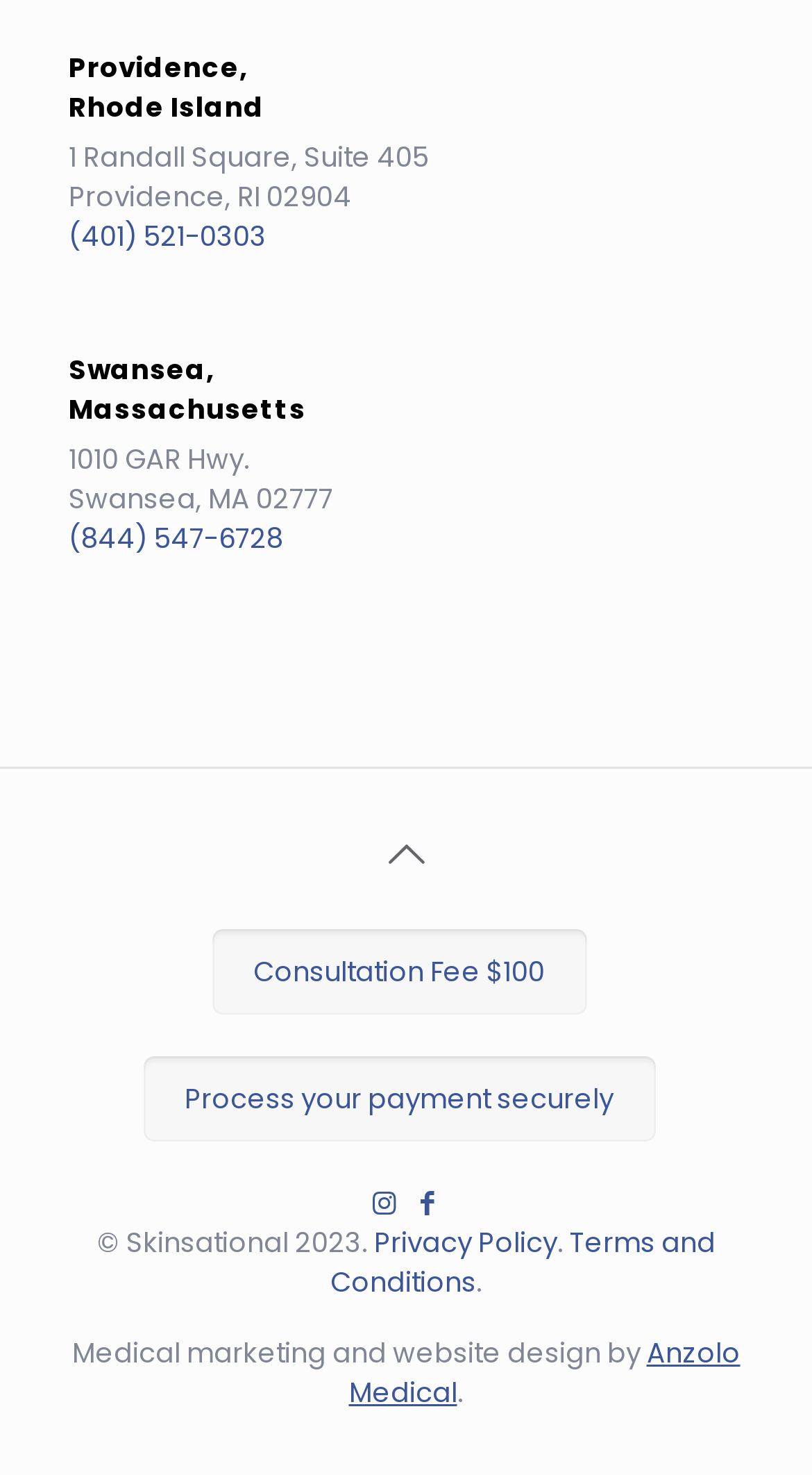Locate the UI element described by Process your payment securely in the provided webpage screenshot. Return the bounding box coordinates in the format (top-left x, top-left y, bottom-right x, bottom-right y), ensuring all values are between 0 and 1.

[0.176, 0.717, 0.806, 0.774]